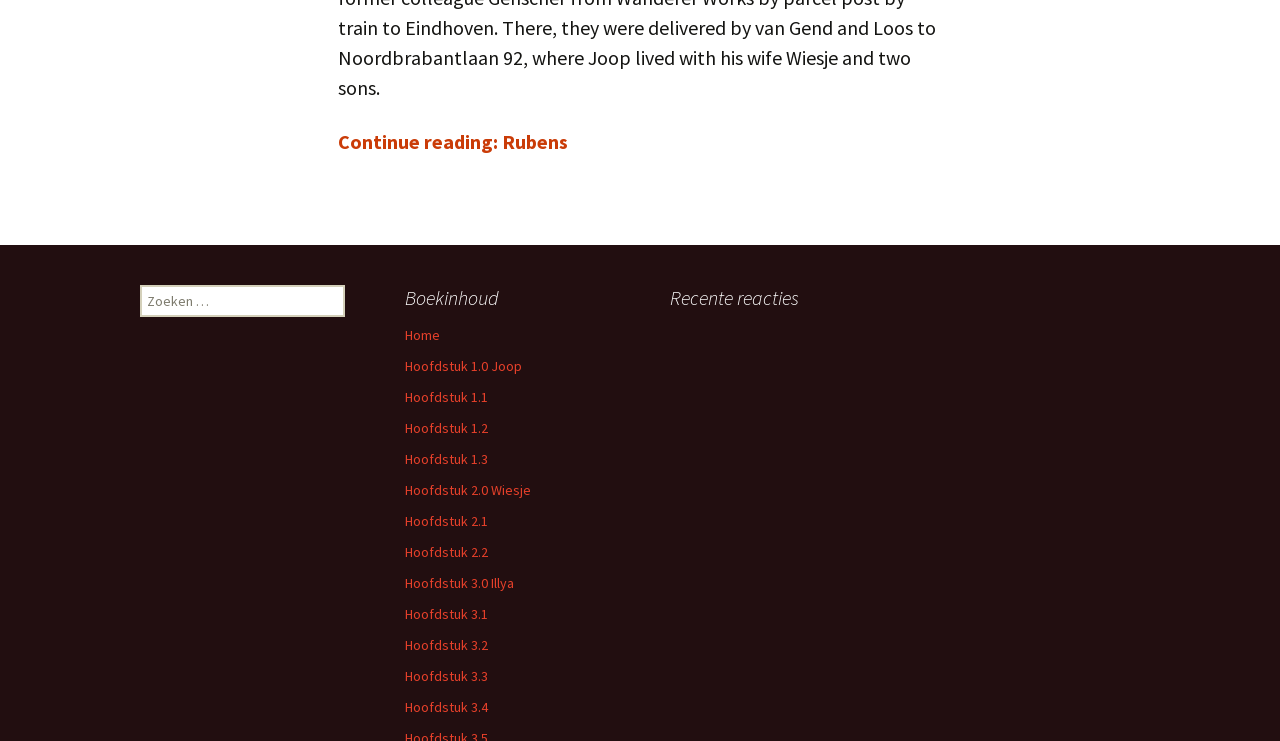Please determine the bounding box coordinates of the element to click in order to execute the following instruction: "Continue reading about Rubens". The coordinates should be four float numbers between 0 and 1, specified as [left, top, right, bottom].

[0.264, 0.175, 0.444, 0.208]